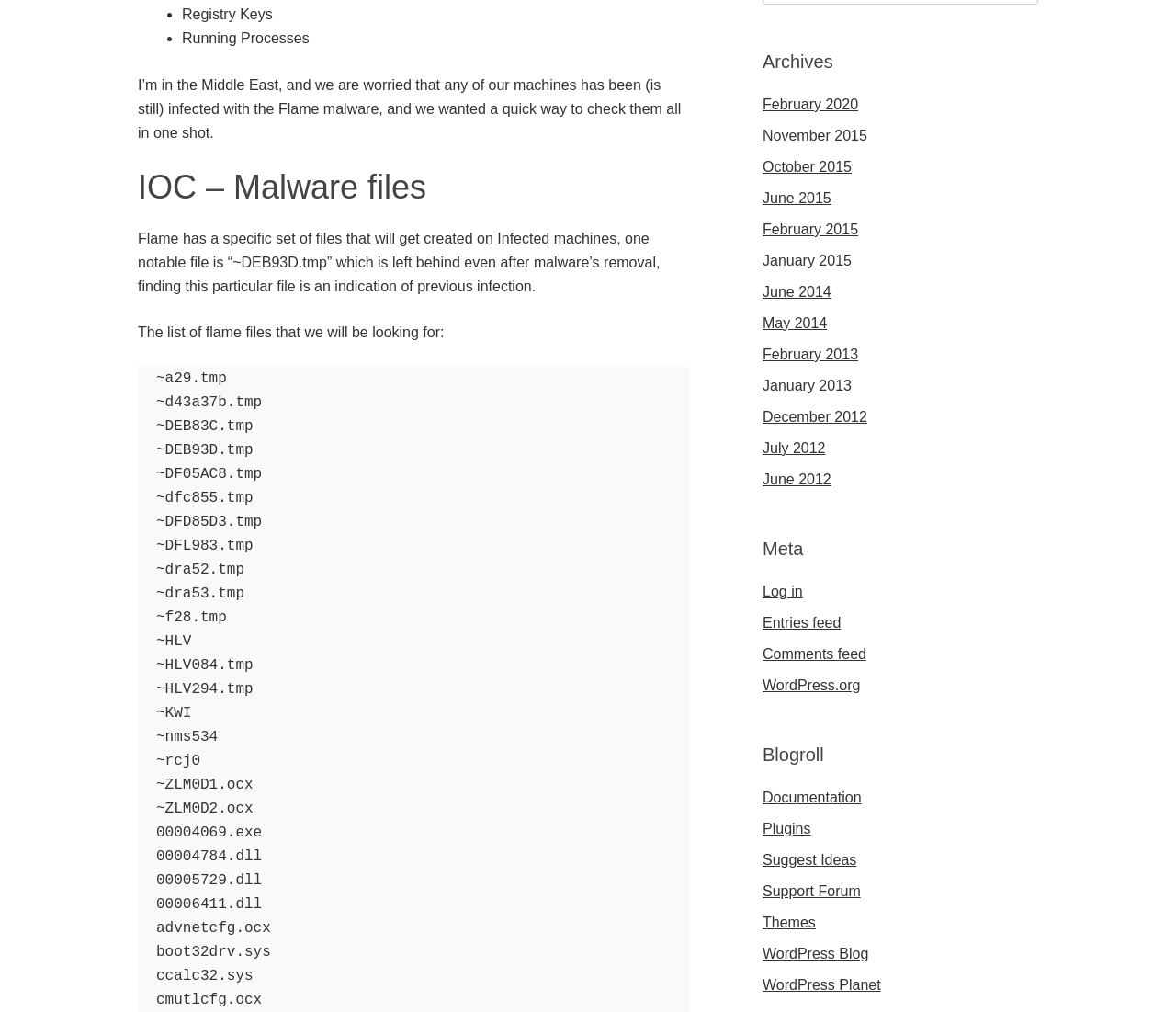Determine the bounding box coordinates of the clickable area required to perform the following instruction: "Check 'Log in'". The coordinates should be represented as four float numbers between 0 and 1: [left, top, right, bottom].

[0.648, 0.577, 0.682, 0.592]